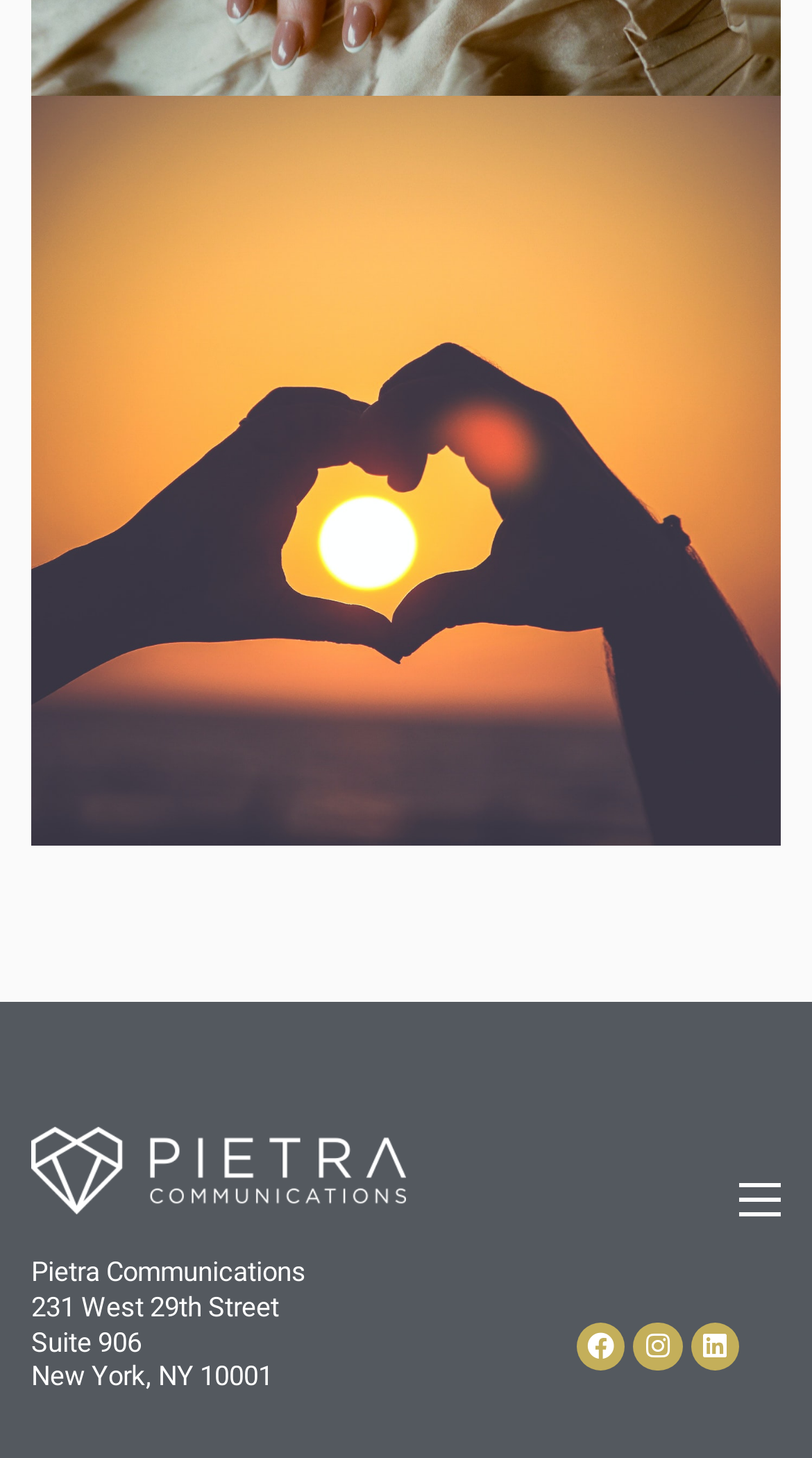Using the description: "alt="logo"", identify the bounding box of the corresponding UI element in the screenshot.

[0.038, 0.773, 0.5, 0.832]